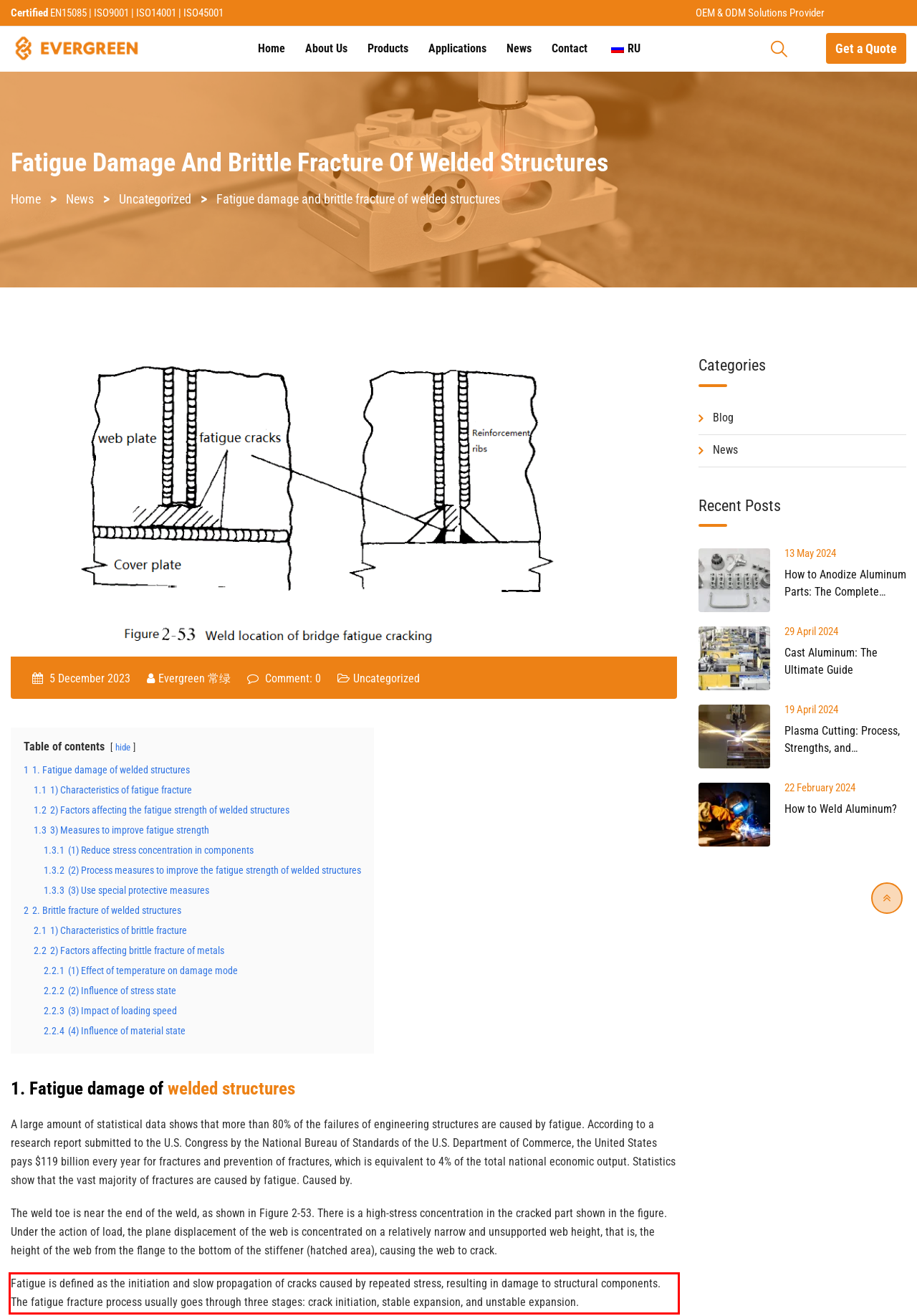Please identify the text within the red rectangular bounding box in the provided webpage screenshot.

Fatigue is defined as the initiation and slow propagation of cracks caused by repeated stress, resulting in damage to structural components. The fatigue fracture process usually goes through three stages: crack initiation, stable expansion, and unstable expansion.